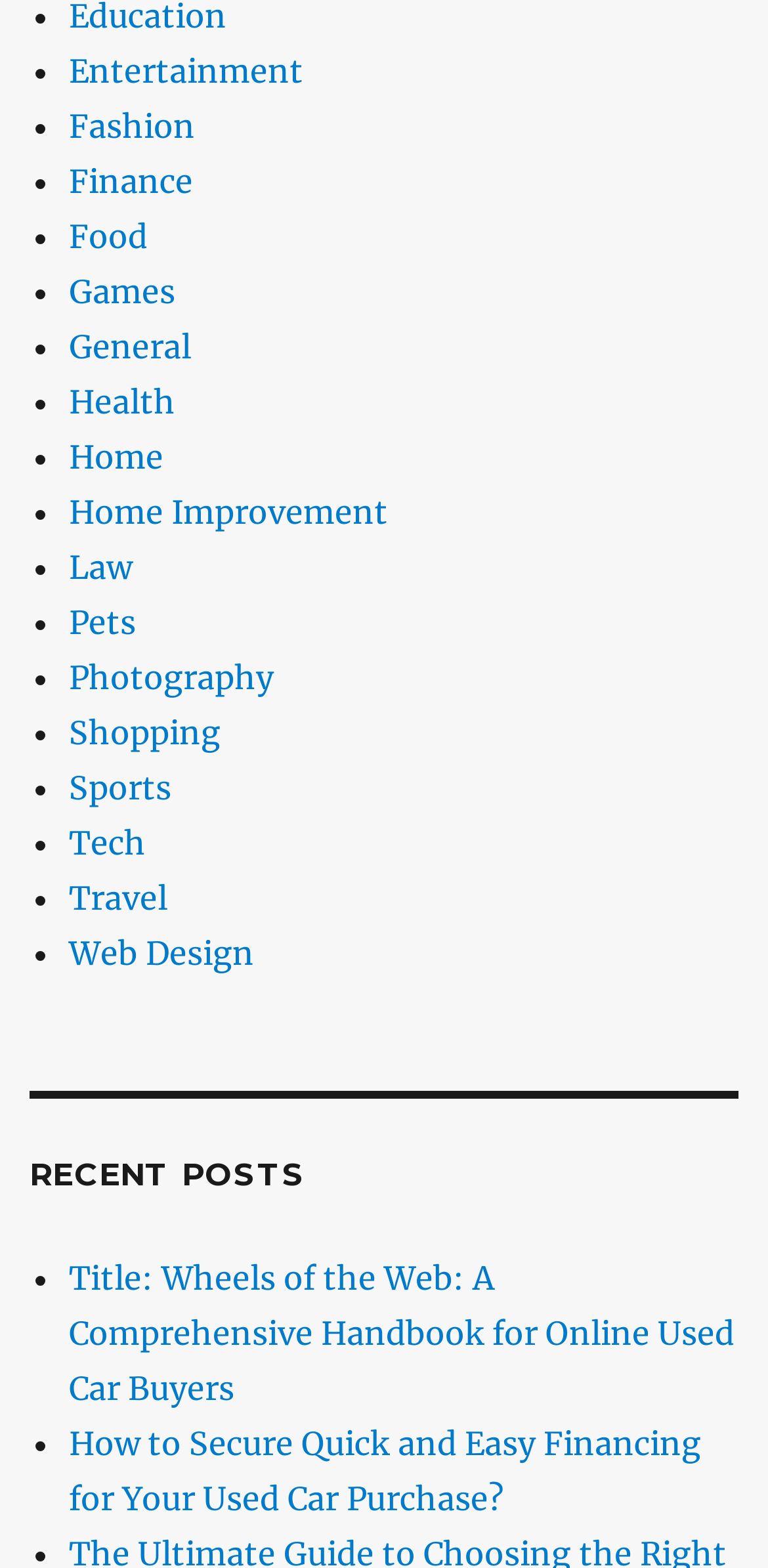Extract the bounding box coordinates for the described element: "Home Improvement". The coordinates should be represented as four float numbers between 0 and 1: [left, top, right, bottom].

[0.09, 0.314, 0.505, 0.339]